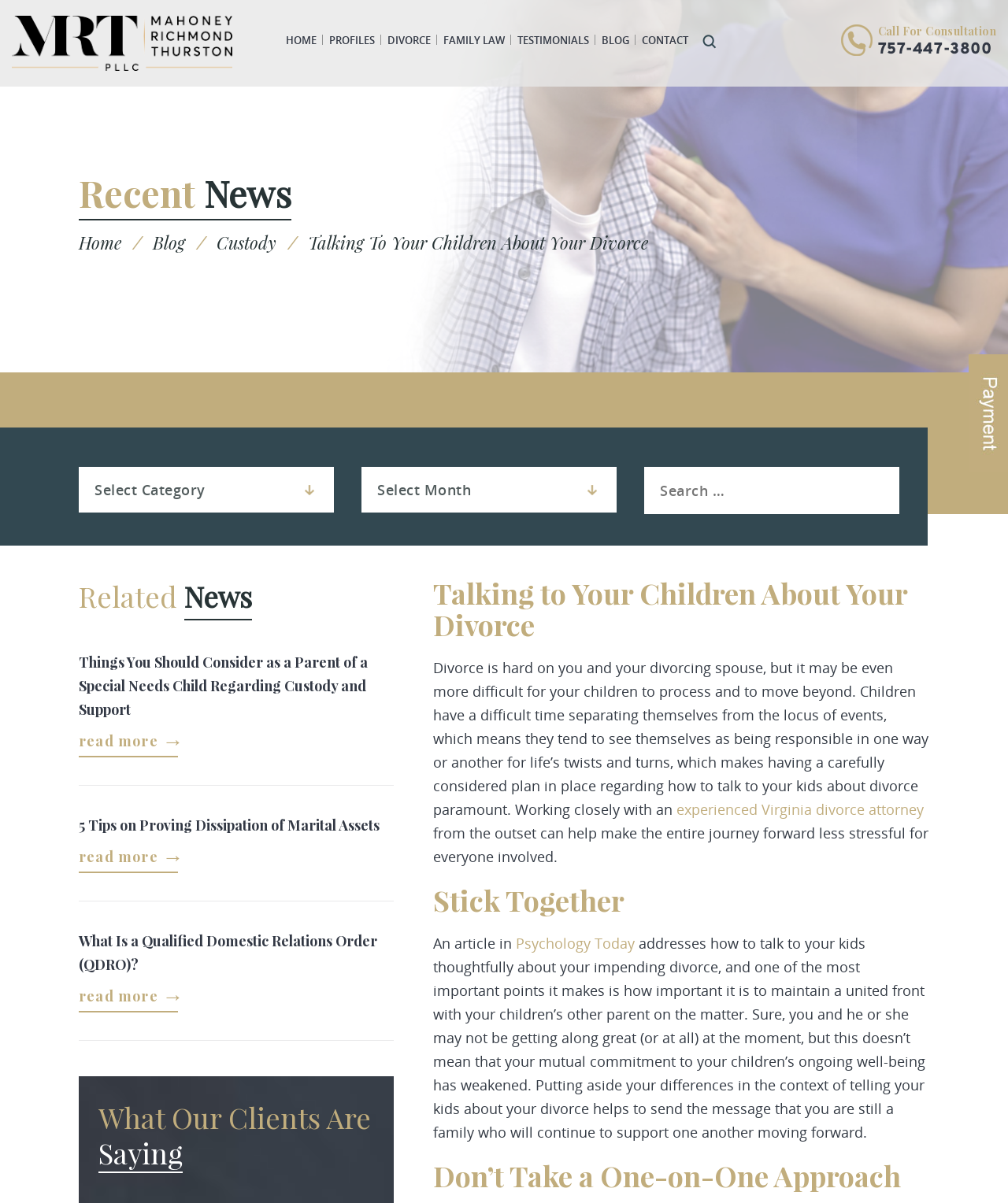Extract the primary headline from the webpage and present its text.

Talking to Your Children About Your Divorce